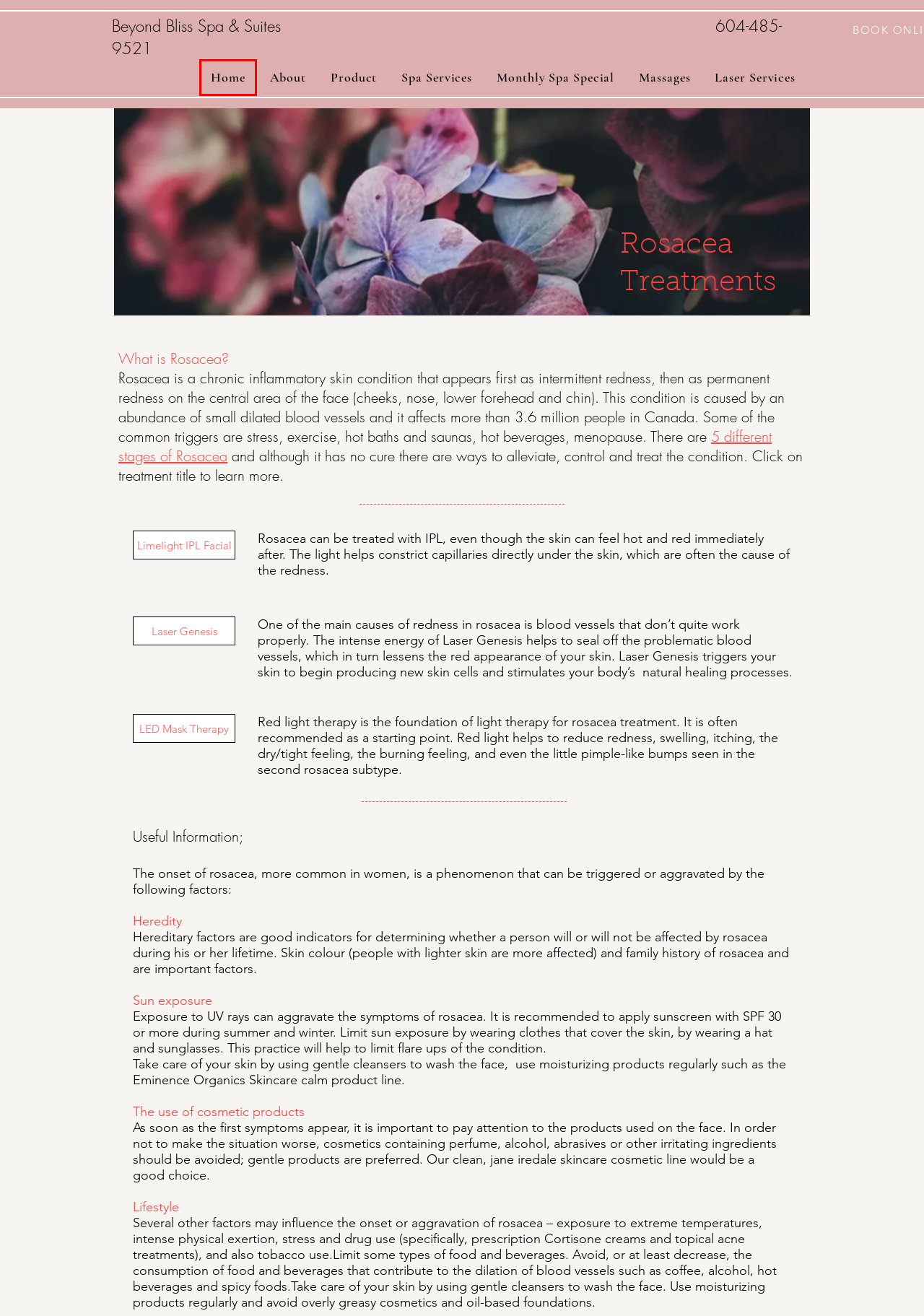Look at the given screenshot of a webpage with a red rectangle bounding box around a UI element. Pick the description that best matches the new webpage after clicking the element highlighted. The descriptions are:
A. Laser Services | Beyond Bliss Spa & S
B. Product | Beyond Bliss Spa & S
C. Massages | Beyond Bliss Spa & S
D. Monthly Spa Special | Beyond Bliss Spa & S
E. Home | Beyond Bliss Spa & Suites
F. 5 Stages of Rosacea | Beyond Bliss Spa & S
G. Laser Genesis YAG | Beyond Bliss Spa & S
H. LimeLight IPL Facial | Beyond Bliss Spa & S

E